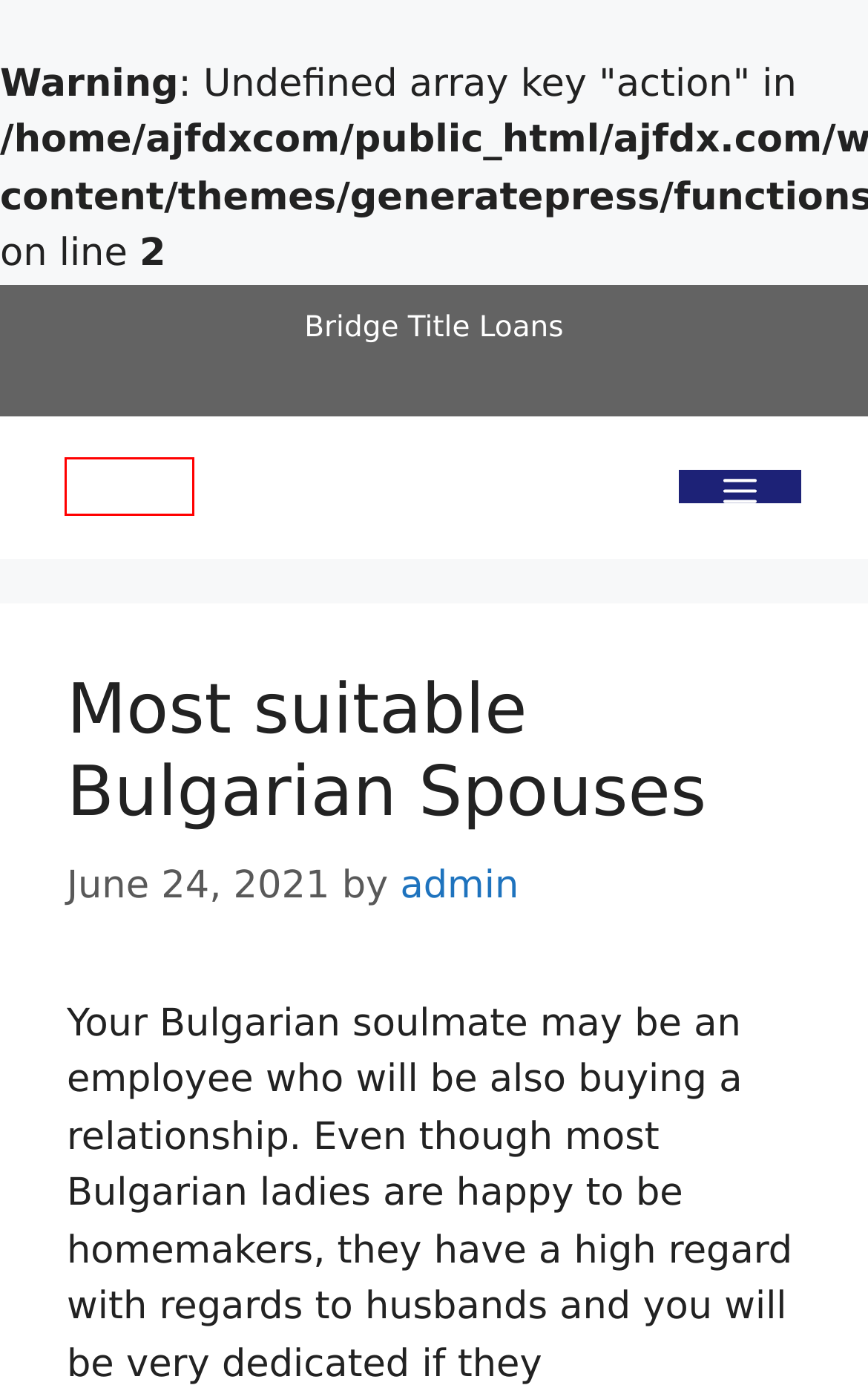Provided is a screenshot of a webpage with a red bounding box around an element. Select the most accurate webpage description for the page that appears after clicking the highlighted element. Here are the candidates:
A. Internet Brides Archives - ajfdx
B. ajfdx - My WordPress Blog
C. Mail Order Brides Archives - ajfdx
D. zaklady bukmacherskie ranking Archives - ajfdx
E. October 2021 - ajfdx
F. December 2022 - ajfdx
G. admin, Author at ajfdx
H. September 2022 - ajfdx

B